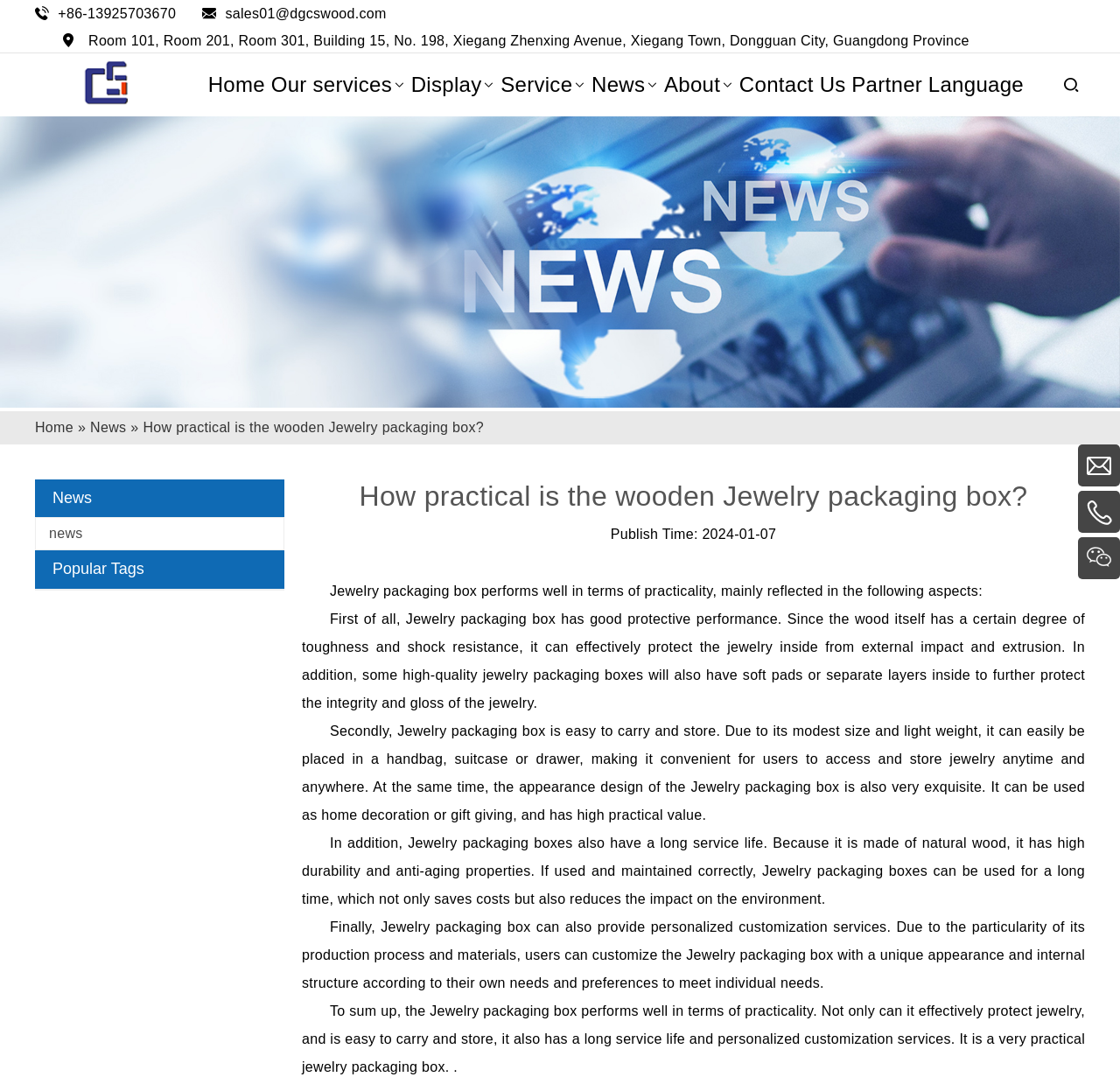Predict the bounding box coordinates of the area that should be clicked to accomplish the following instruction: "Follow on Instagram". The bounding box coordinates should consist of four float numbers between 0 and 1, i.e., [left, top, right, bottom].

None